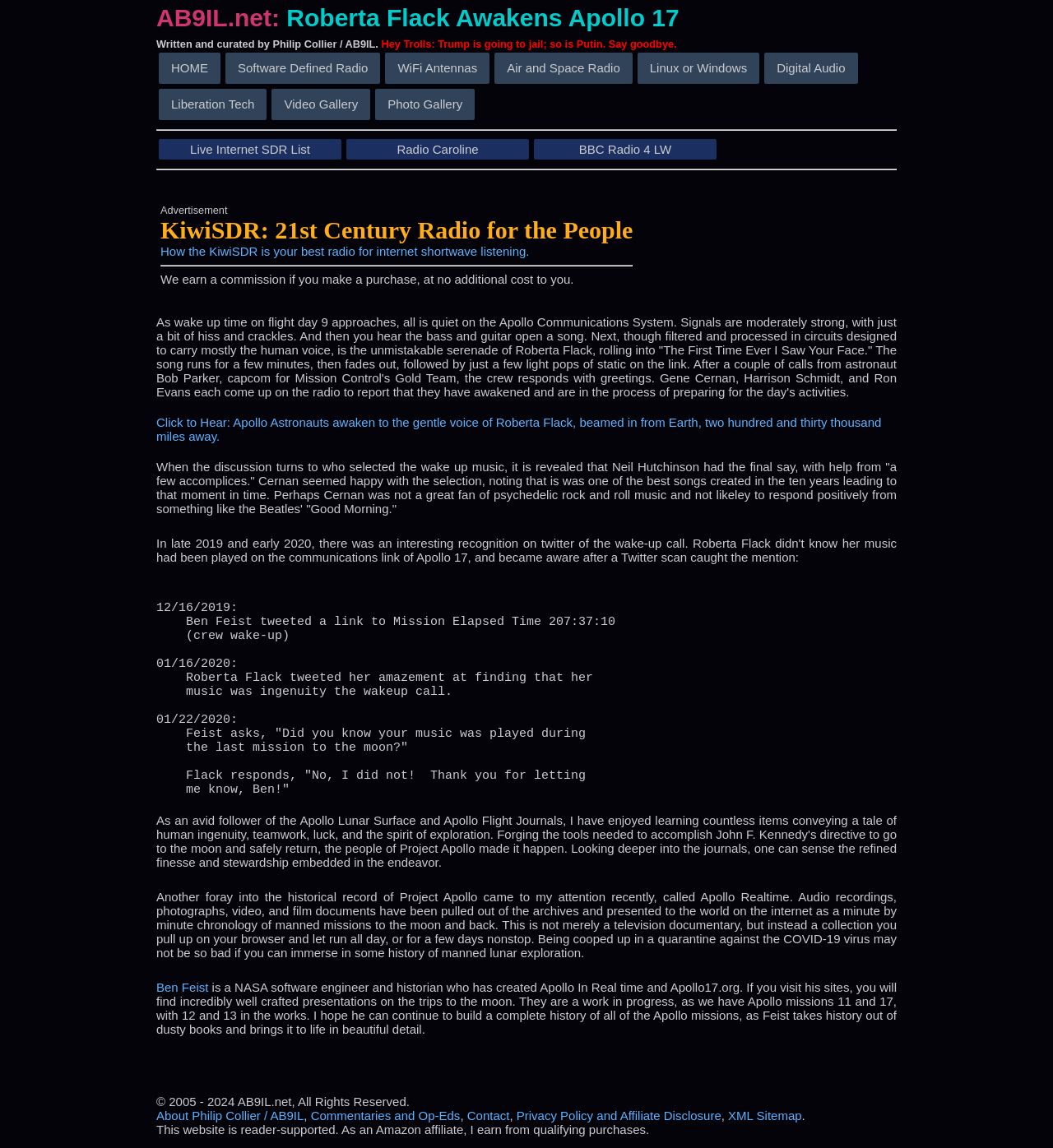Who is the author of the website?
Refer to the image and provide a thorough answer to the question.

The author of the website is mentioned in the static text element at the top of the page, which reads 'Written and curated by Philip Collier / AB9IL'.